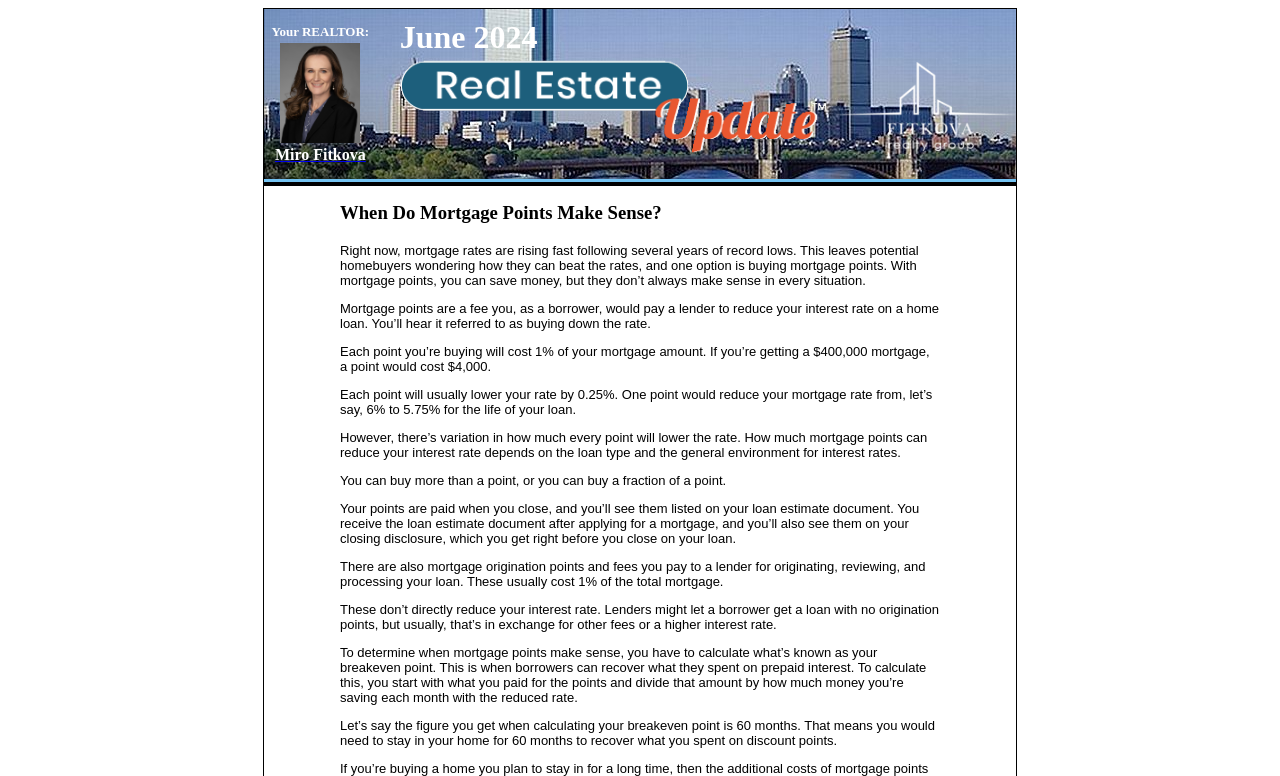Given the description: "Sign Up", determine the bounding box coordinates of the UI element. The coordinates should be formatted as four float numbers between 0 and 1, [left, top, right, bottom].

None